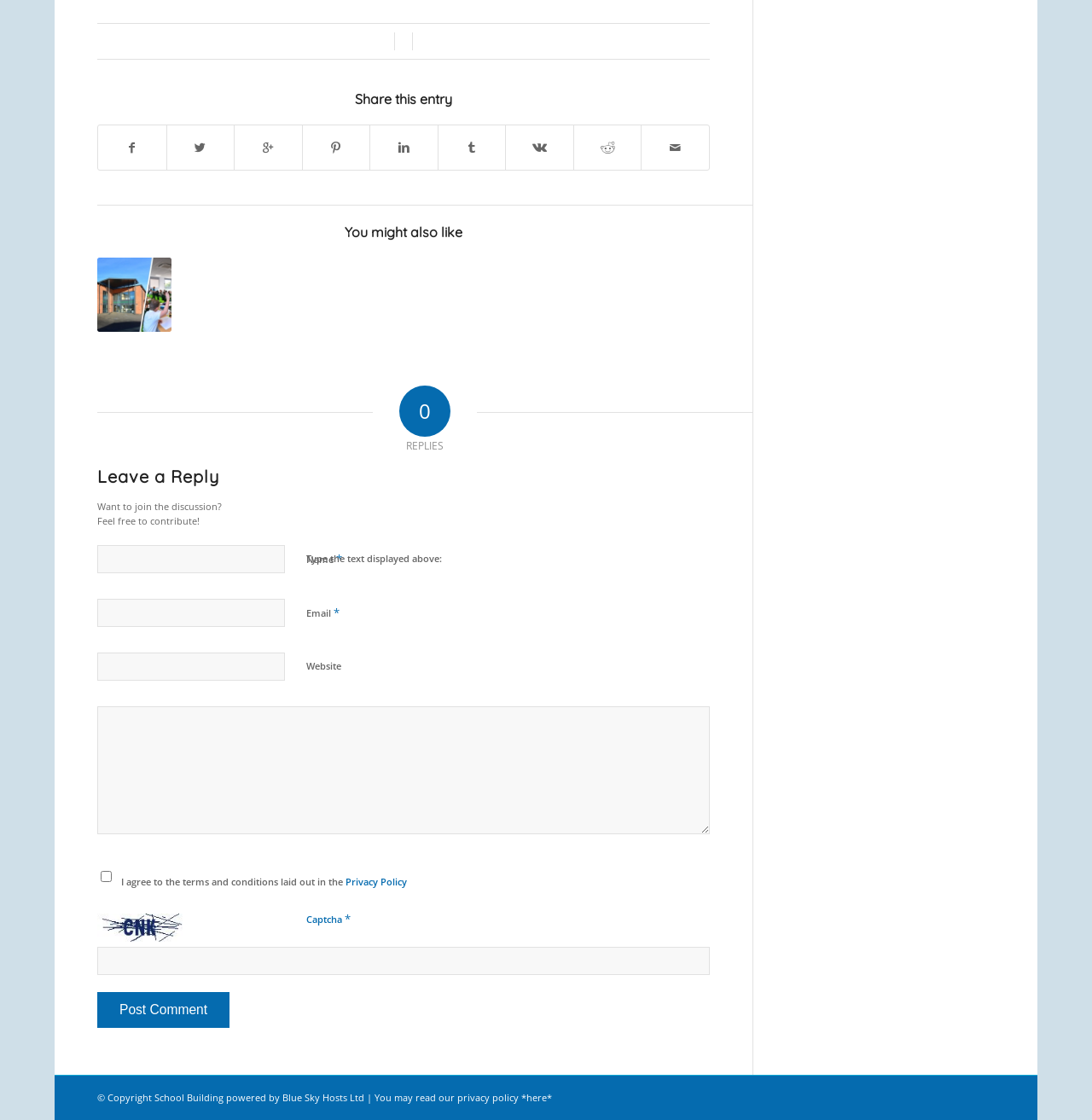What is the purpose of the checkbox?
Please answer the question as detailed as possible.

The checkbox is located below the comment text box and is labeled 'I agree to the terms and conditions laid out in the Privacy Policy'. This suggests that the purpose of the checkbox is to confirm that the user has read and agreed to the terms and conditions before submitting their comment.